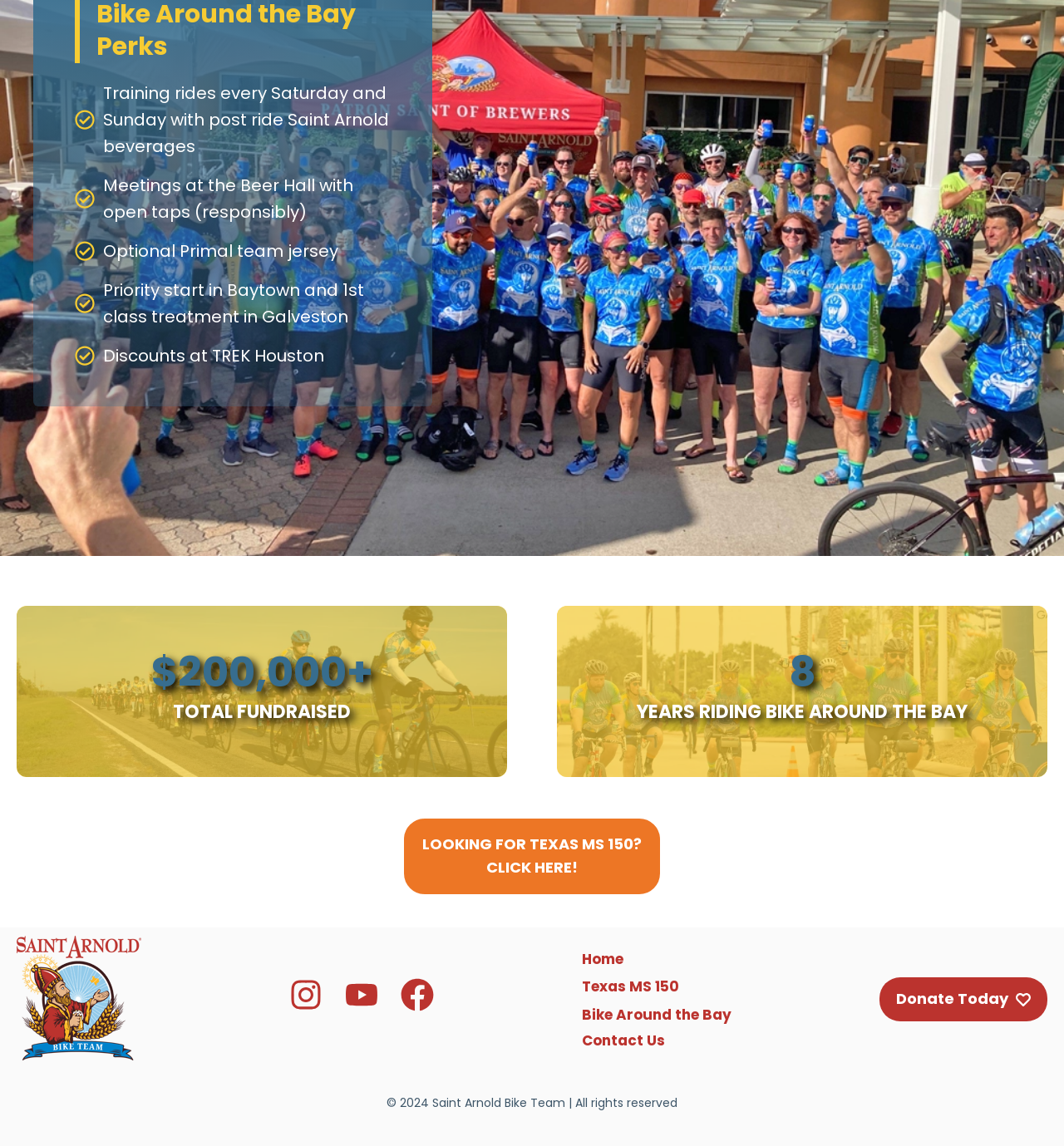What is the name of the bike team? Look at the image and give a one-word or short phrase answer.

Saint Arnold Bike Team